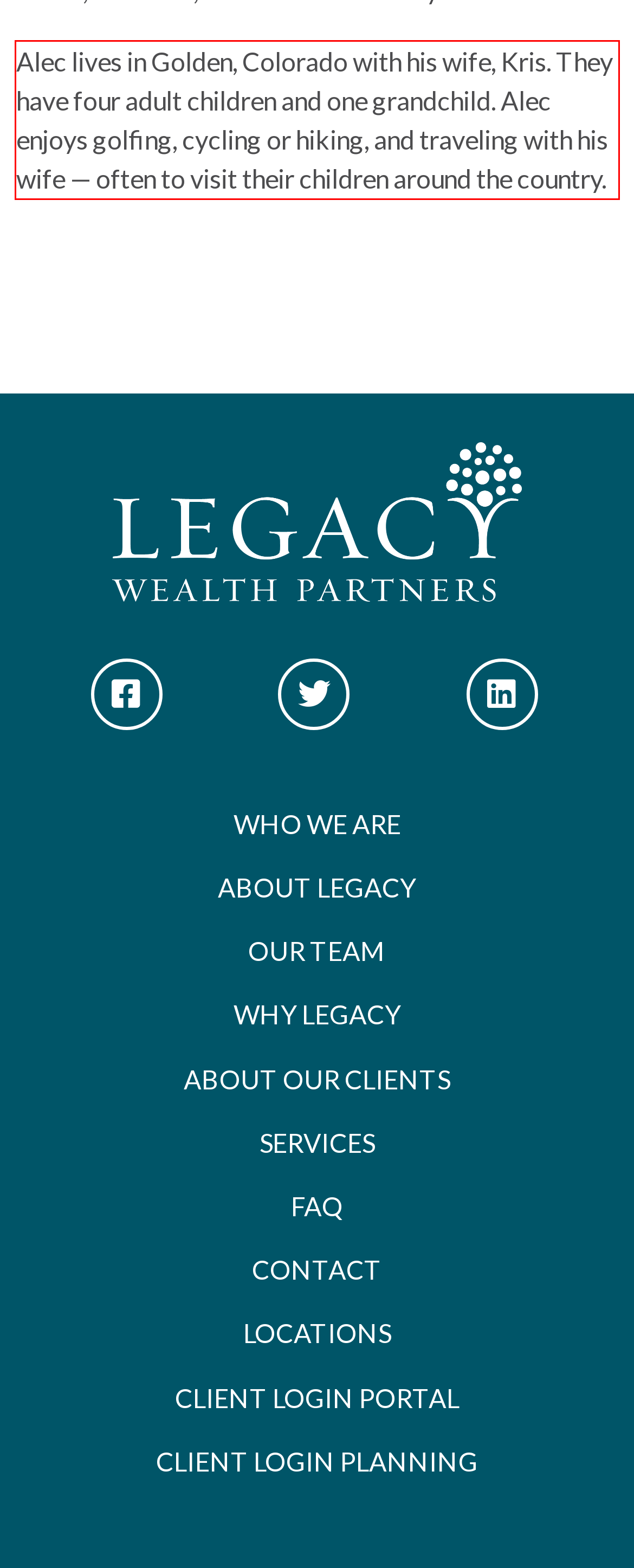You are presented with a webpage screenshot featuring a red bounding box. Perform OCR on the text inside the red bounding box and extract the content.

Alec lives in Golden, Colorado with his wife, Kris. They have four adult children and one grandchild. Alec enjoys golfing, cycling or hiking, and traveling with his wife — often to visit their children around the country.